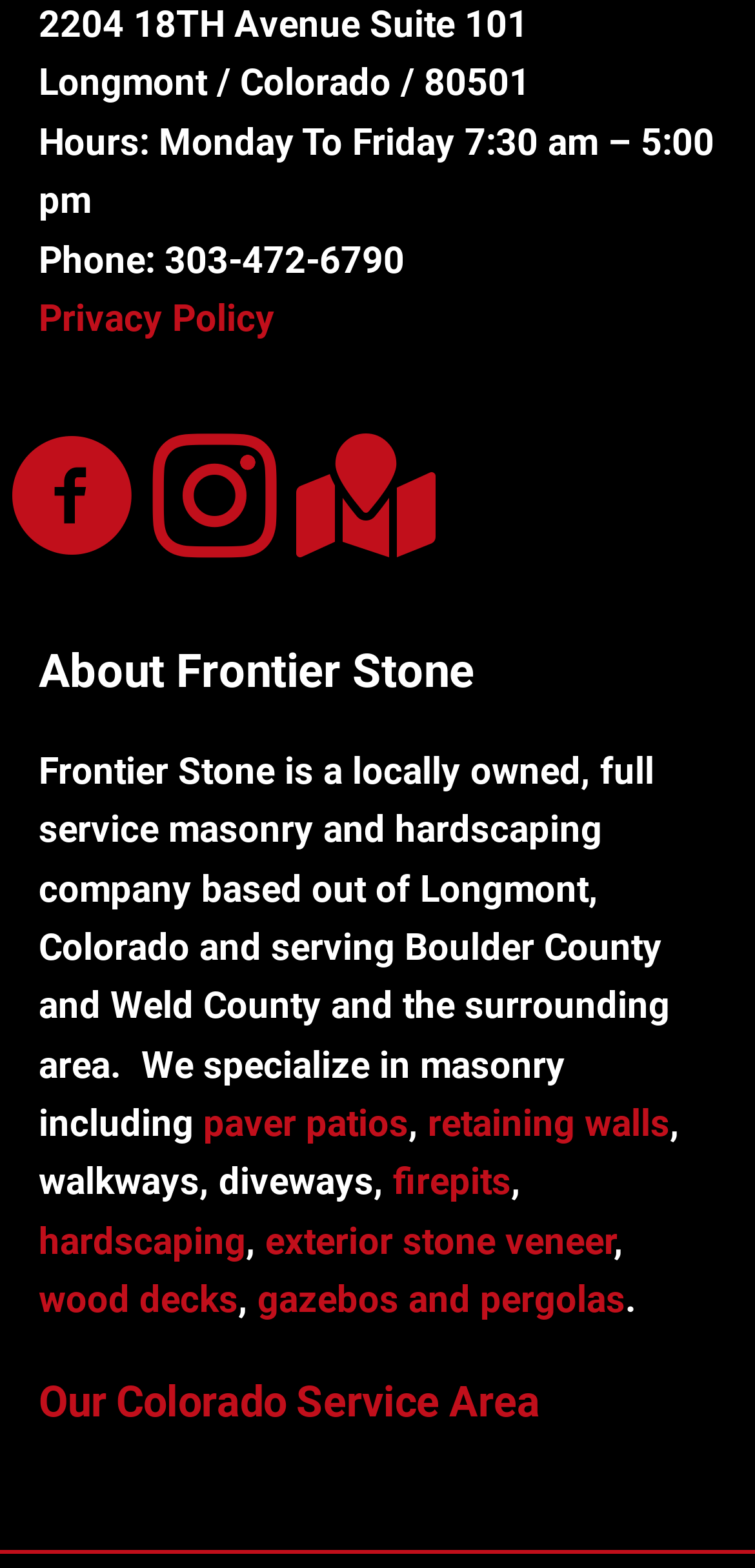Identify the bounding box coordinates of the section to be clicked to complete the task described by the following instruction: "Visit the company's Facebook page". The coordinates should be four float numbers between 0 and 1, formatted as [left, top, right, bottom].

[0.013, 0.277, 0.177, 0.362]